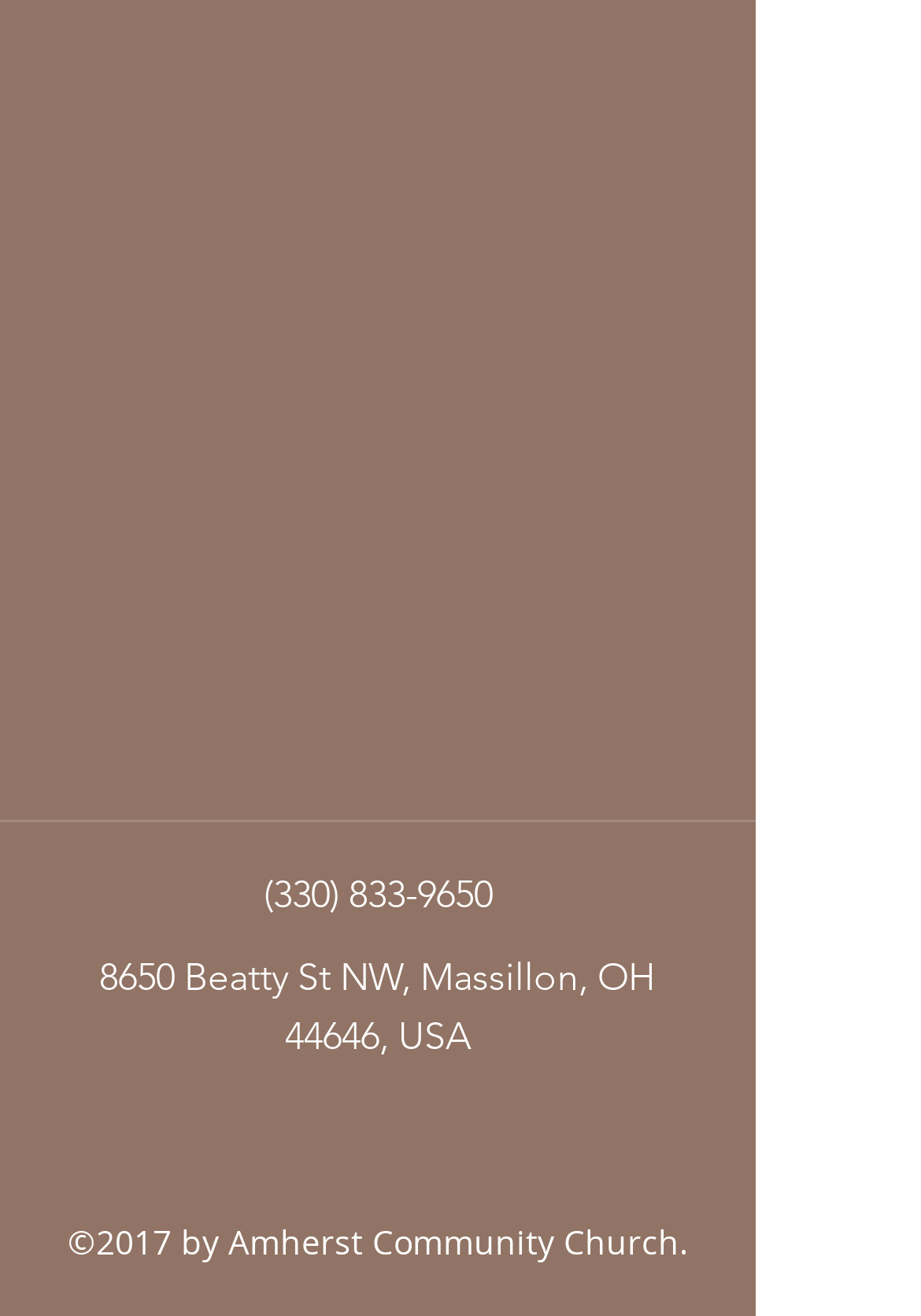Find the UI element described as: "aria-label="Facebook"" and predict its bounding box coordinates. Ensure the coordinates are four float numbers between 0 and 1, [left, top, right, bottom].

[0.303, 0.866, 0.392, 0.929]